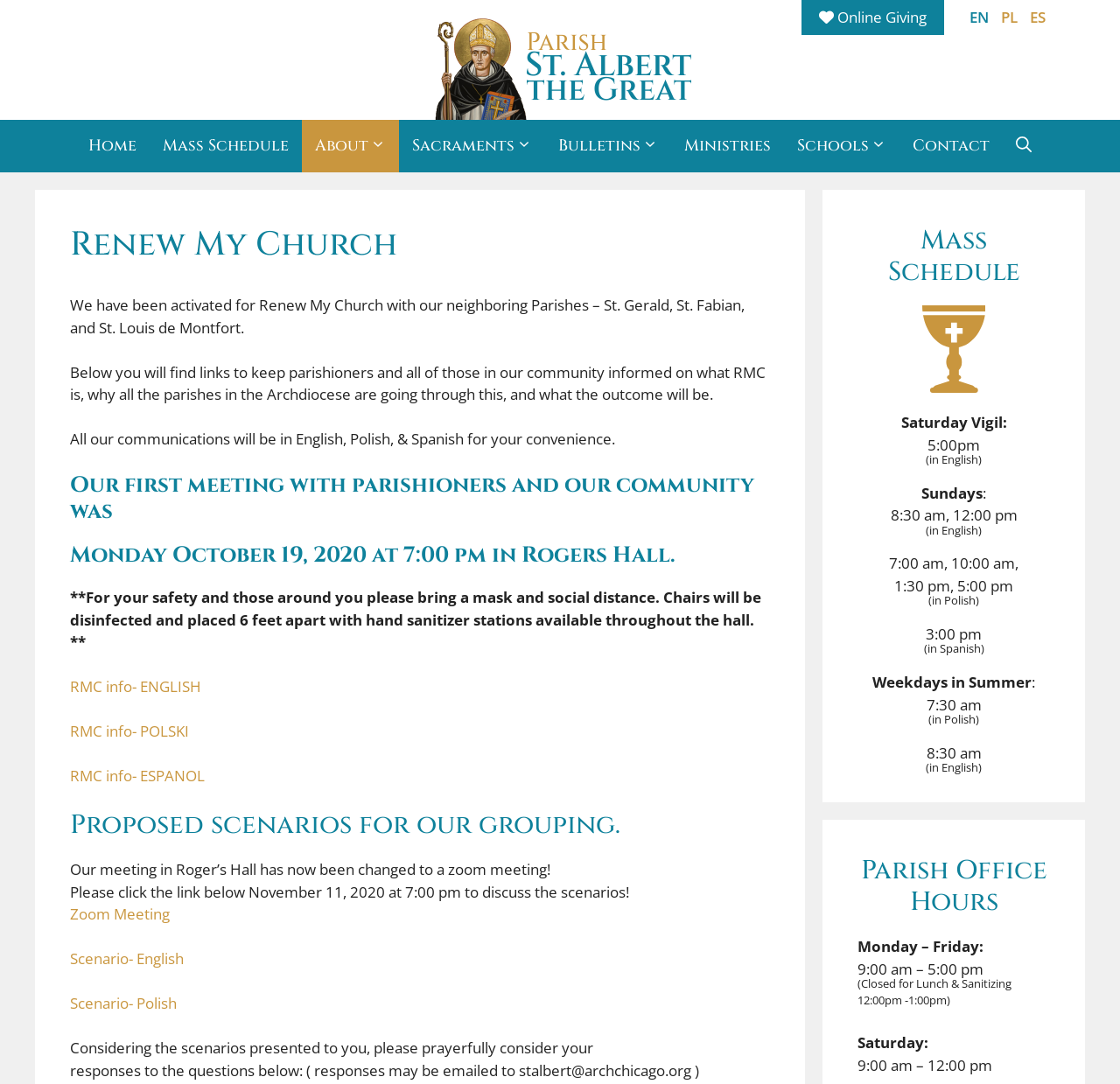Locate the primary headline on the webpage and provide its text.

Renew My Church